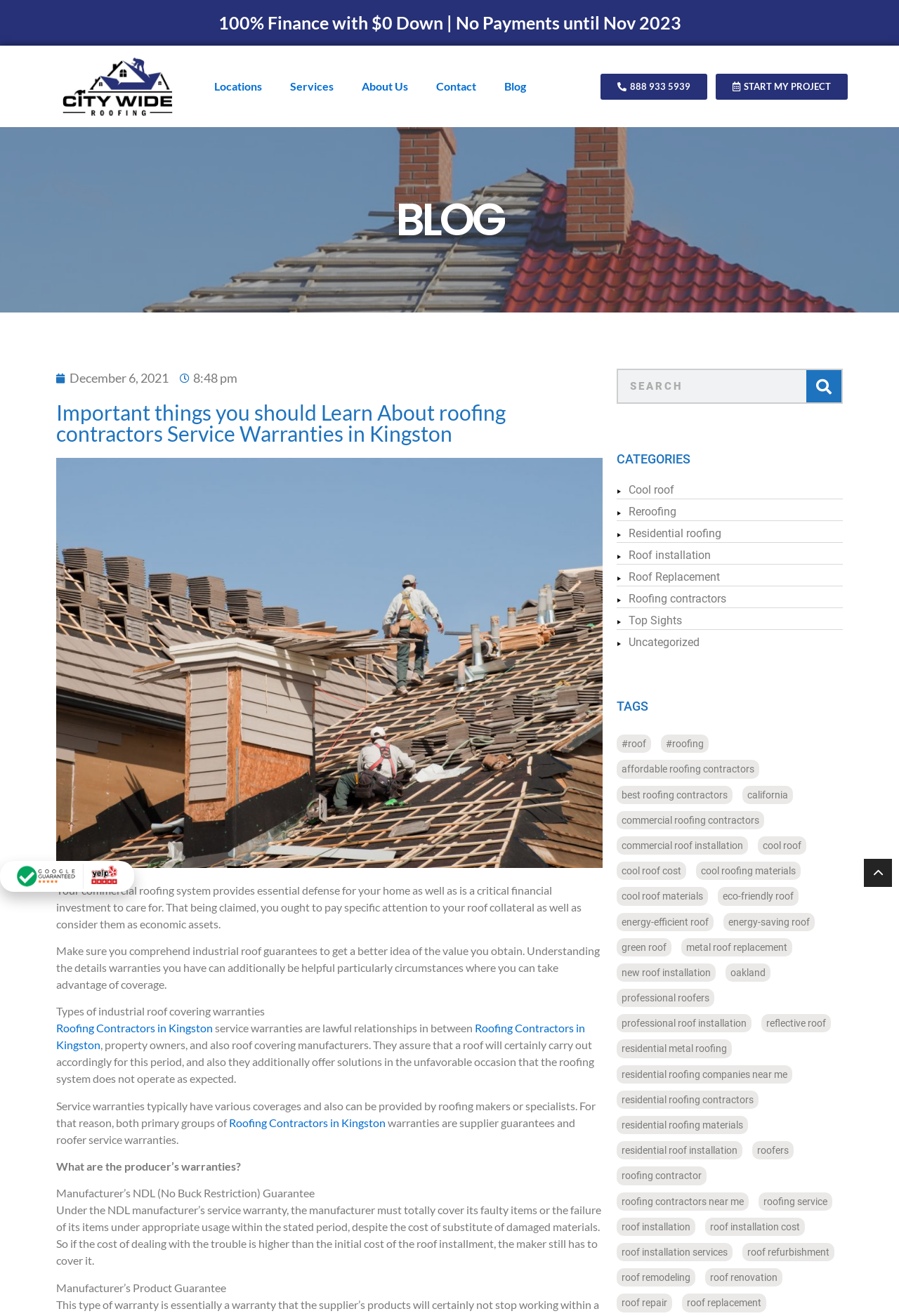What is the main topic of the blog post?
Based on the screenshot, give a detailed explanation to answer the question.

I determined the main topic of the blog post by reading the heading element with the text 'Important things you should Learn About roofing contractors Service Warranties in Kingston' which is located at the top of the webpage.